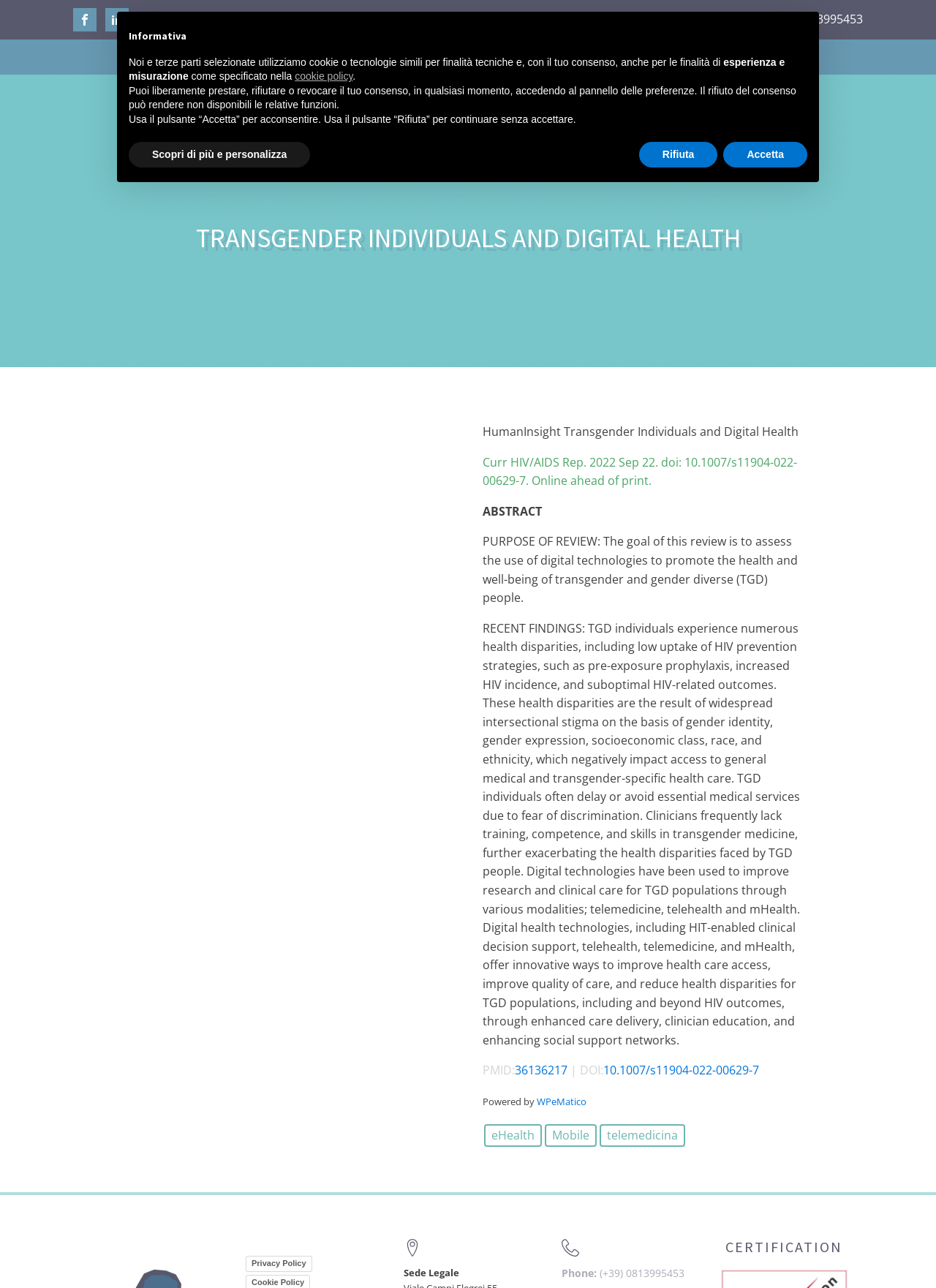Determine the bounding box coordinates of the element's region needed to click to follow the instruction: "Click the PROGETTI link". Provide these coordinates as four float numbers between 0 and 1, formatted as [left, top, right, bottom].

[0.703, 0.031, 0.801, 0.058]